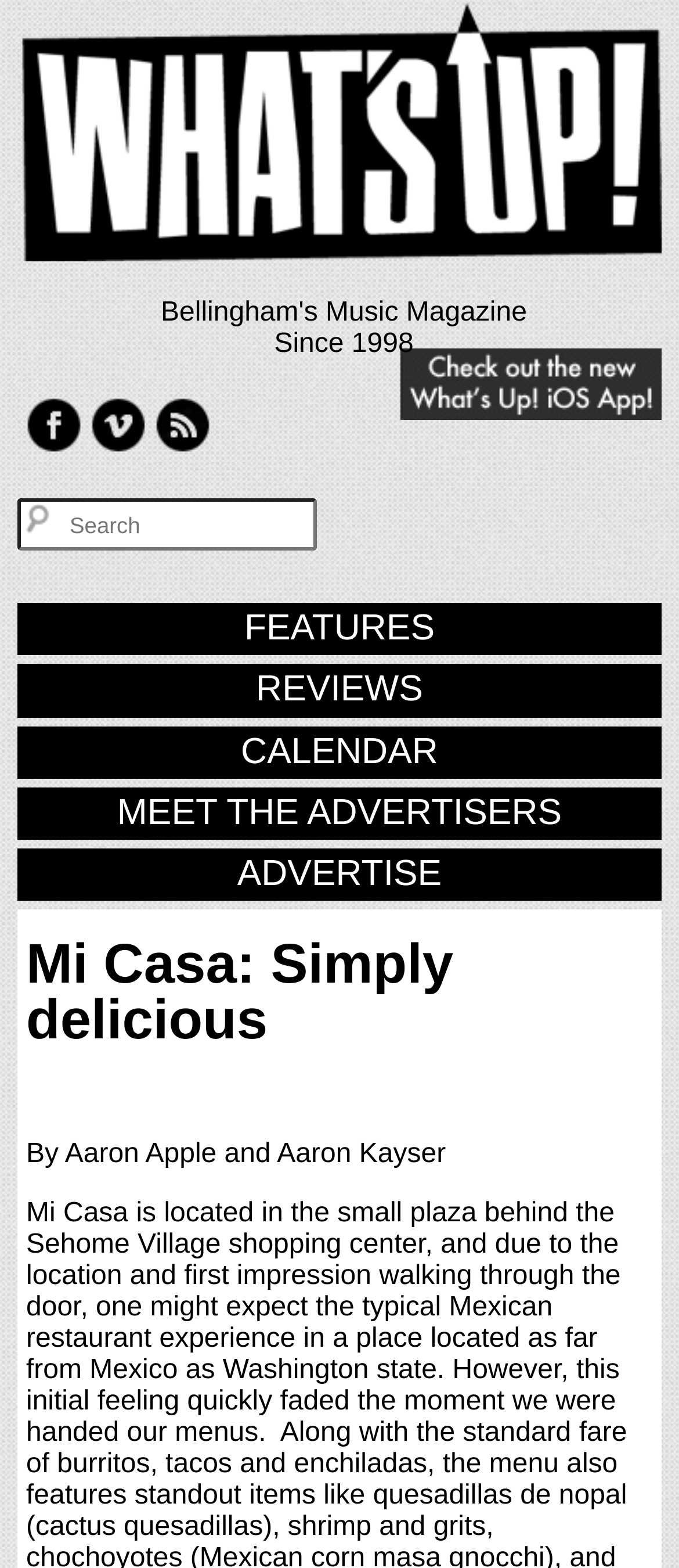Create a detailed summary of the webpage's content and design.

The webpage is about Mi Casa, a restaurant or food-related business, with the tagline "Simply delicious". At the top left corner, there is a "What's Up! logo" image, which is also a link. Below the logo, there is a text "Since 1998", indicating the establishment year of the business.

On the top right side, there are several social media and app links, including "What's Up! Tonight! App", Facebook, Vimeo, and RSS logos. These links are arranged horizontally, with the app link on the far right.

Below the social media links, there is a search textbox on the left side, allowing users to search for content on the webpage. On the right side, there are five main navigation links: "FEATURES", "REVIEWS", "CALENDAR", "MEET THE ADVERTISERS", and "ADVERTISE". These links are stacked vertically, taking up most of the right side of the webpage.

The main content of the webpage starts with a heading "Mi Casa: Simply delicious", which is centered at the top. Below the heading, there is a byline "By Aaron Apple and Aaron Kayser", indicating the authors of the article or content.